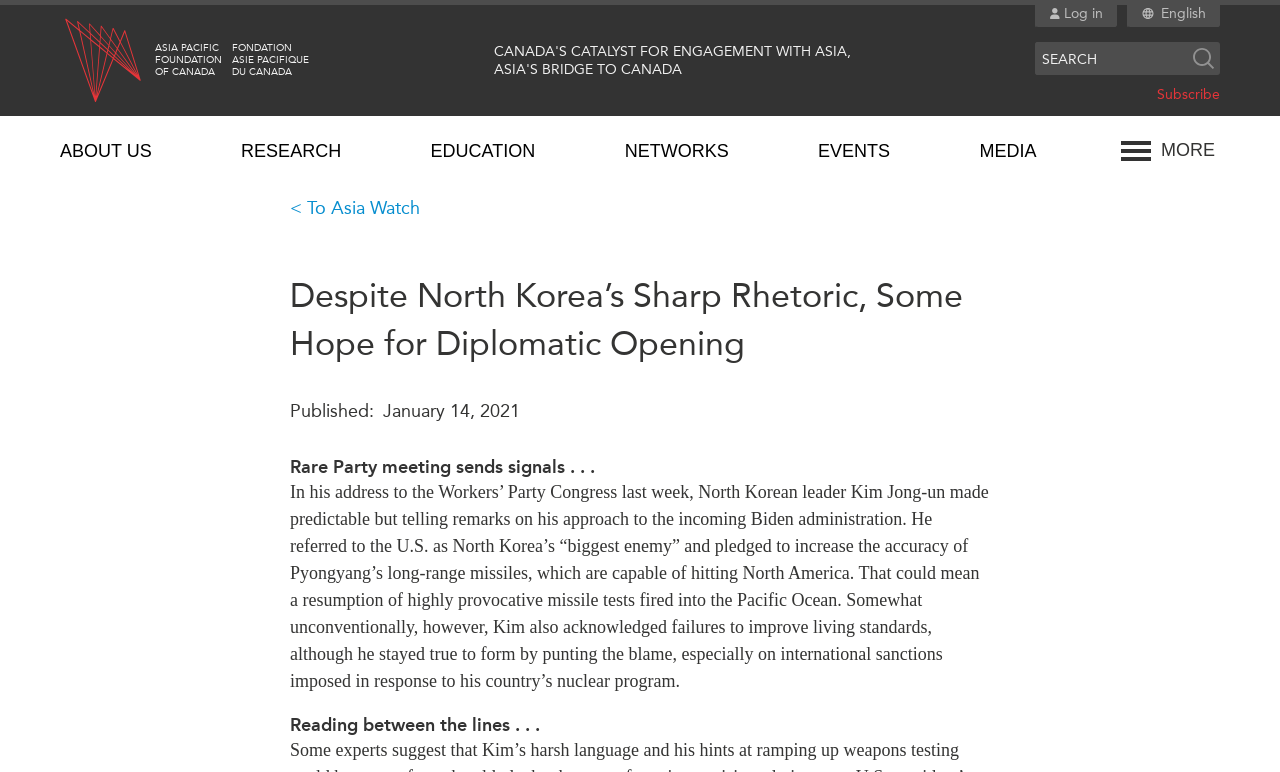Identify the bounding box of the UI element that matches this description: "Privacy Policy".

None